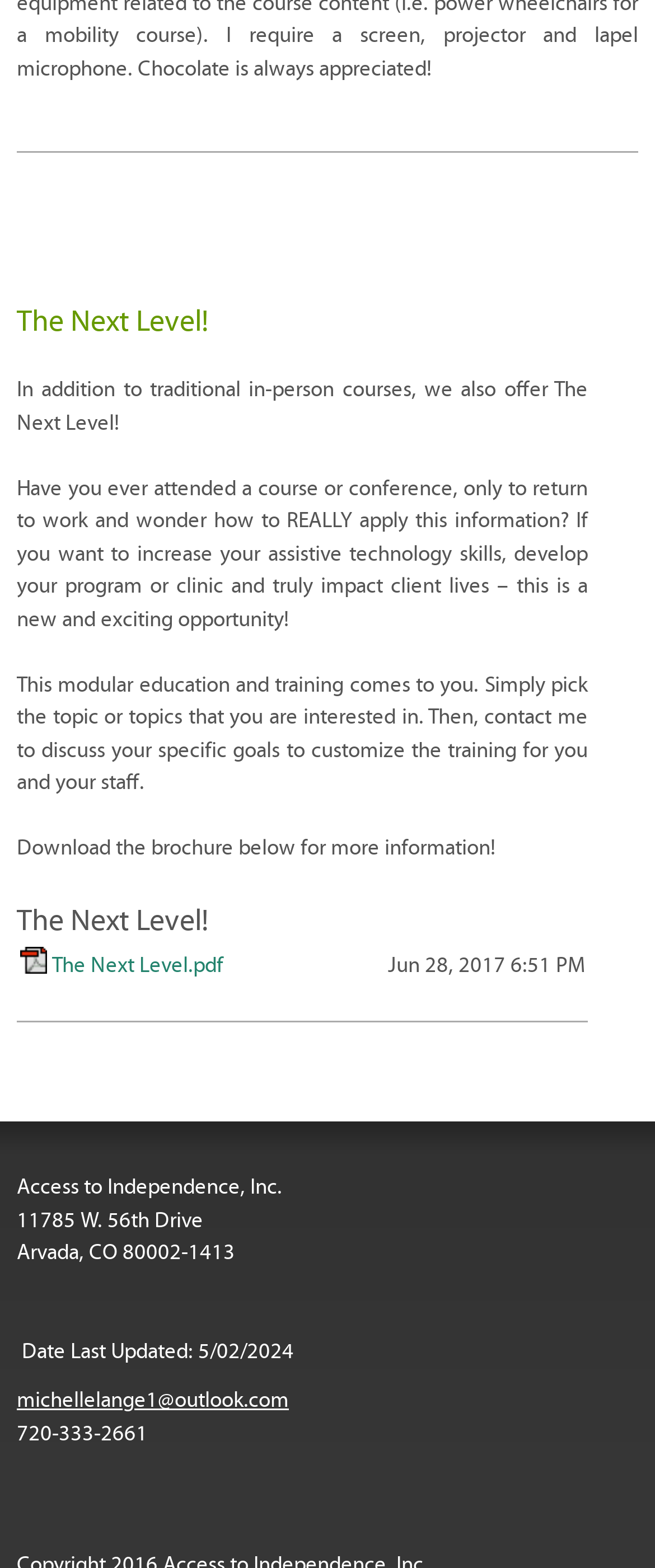Please use the details from the image to answer the following question comprehensively:
What is the email address of the contact person?

The question can be answered by looking at the link 'michellelange1@outlook.com' which is associated with the contact person.